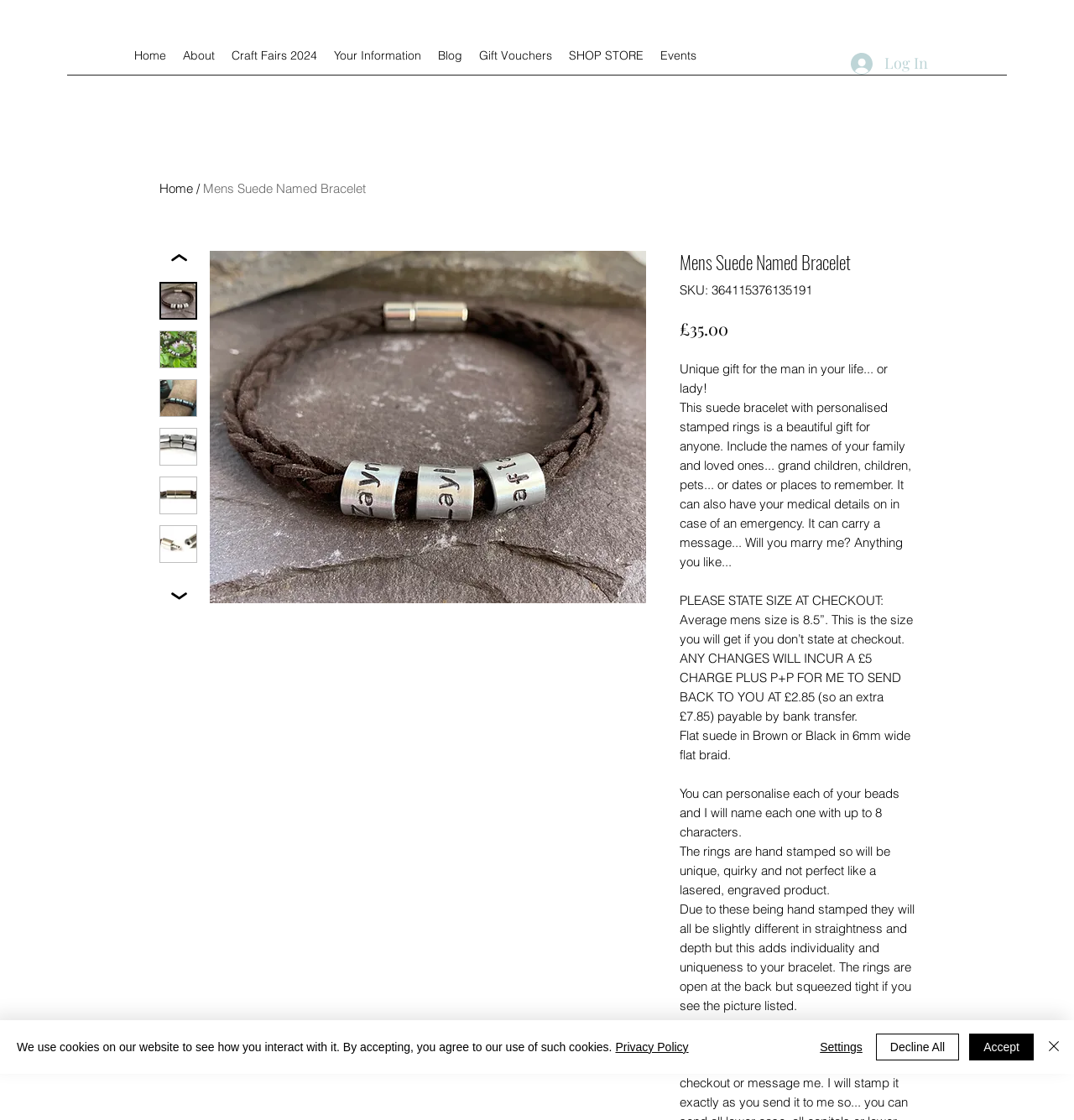Please extract the title of the webpage.

Mens Suede Named Bracelet